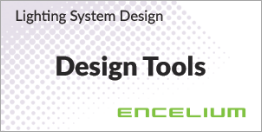Provide a brief response to the question using a single word or phrase: 
What is the focus area of the design tools?

Lighting System Design